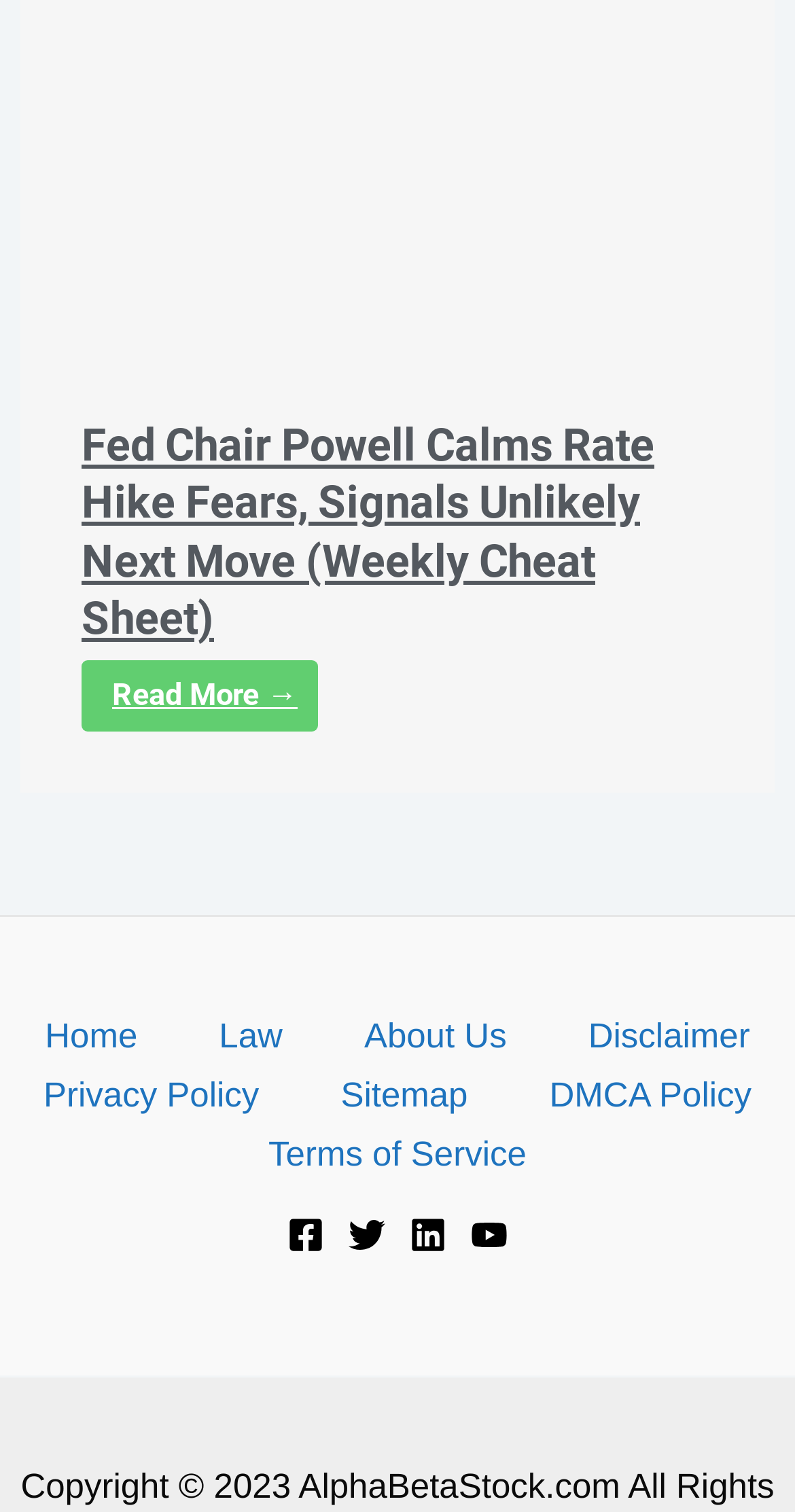What is the first navigation link?
Refer to the image and provide a thorough answer to the question.

I looked at the navigation section at the bottom of the webpage and found that the first link is 'Home'.